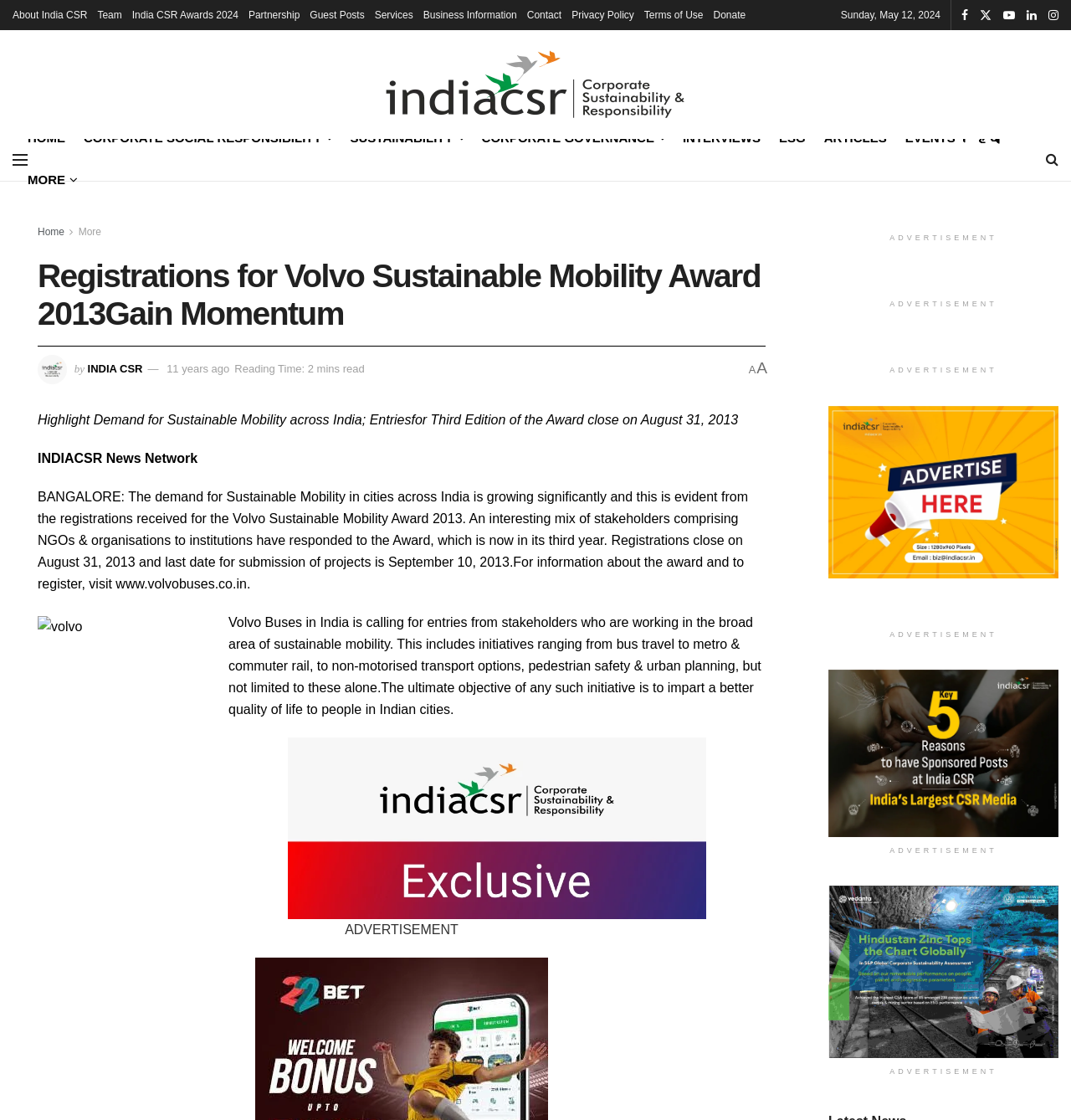Find the bounding box coordinates for the area you need to click to carry out the instruction: "Check 'India CSR Exclusive'". The coordinates should be four float numbers between 0 and 1, indicated as [left, top, right, bottom].

[0.269, 0.732, 0.659, 0.745]